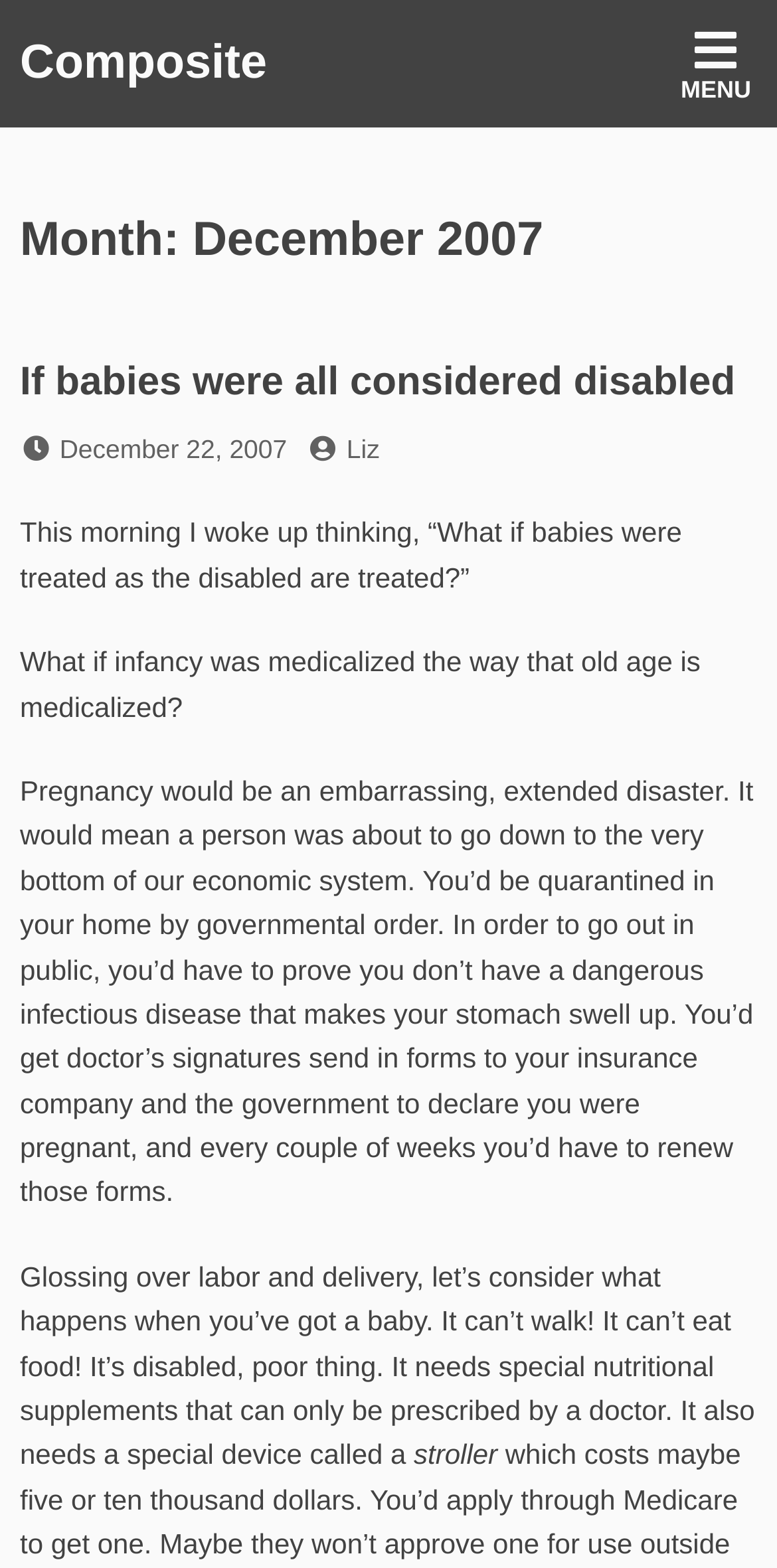Could you identify the text that serves as the heading for this webpage?

Month: December 2007